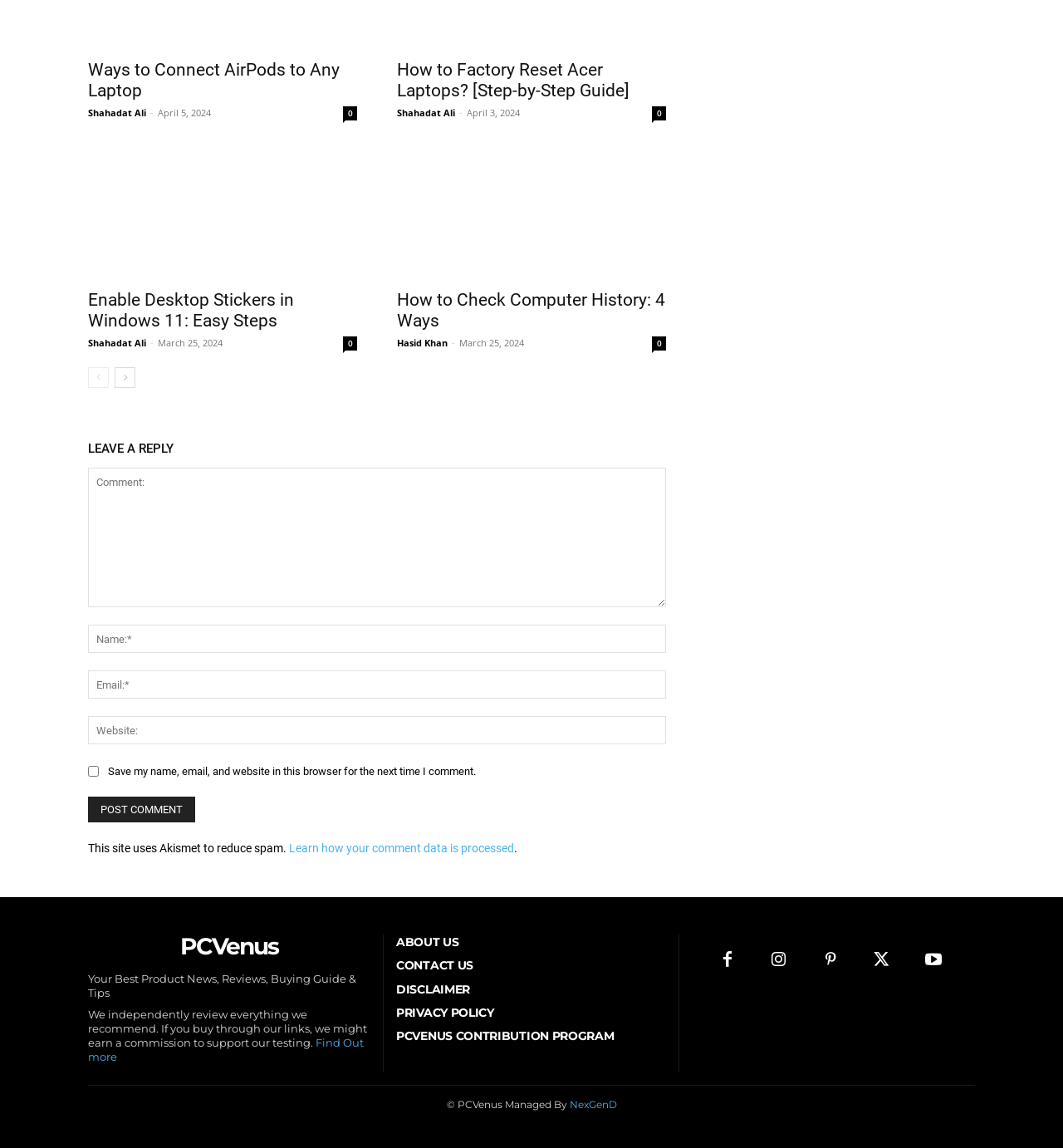Ascertain the bounding box coordinates for the UI element detailed here: "Facebook". The coordinates should be provided as [left, top, right, bottom] with each value being a float between 0 and 1.

None